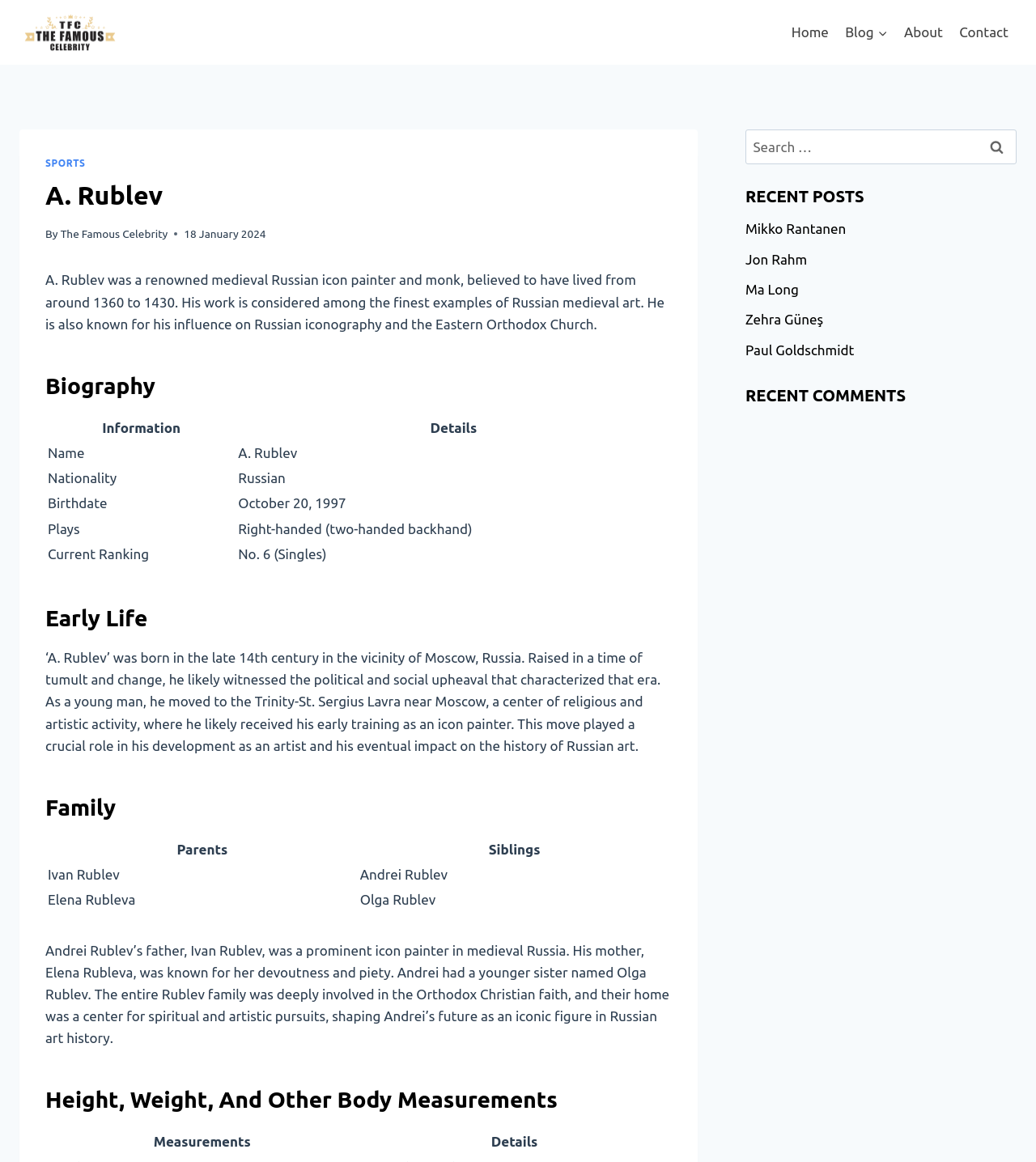Return the bounding box coordinates of the UI element that corresponds to this description: "BlogExpand". The coordinates must be given as four float numbers in the range of 0 and 1, [left, top, right, bottom].

[0.808, 0.011, 0.865, 0.044]